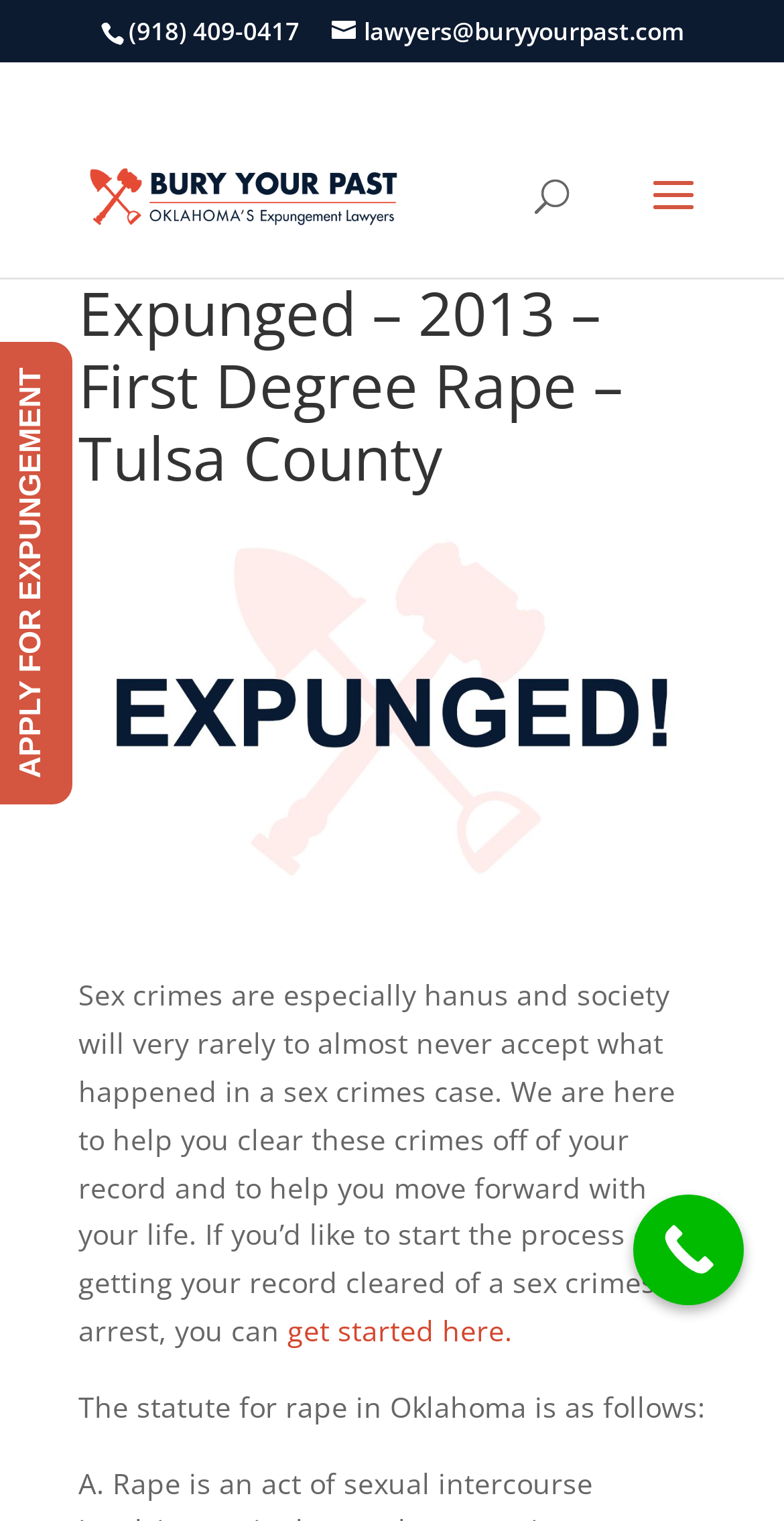Determine the main headline of the webpage and provide its text.

Expunged – 2013 – First Degree Rape – Tulsa County